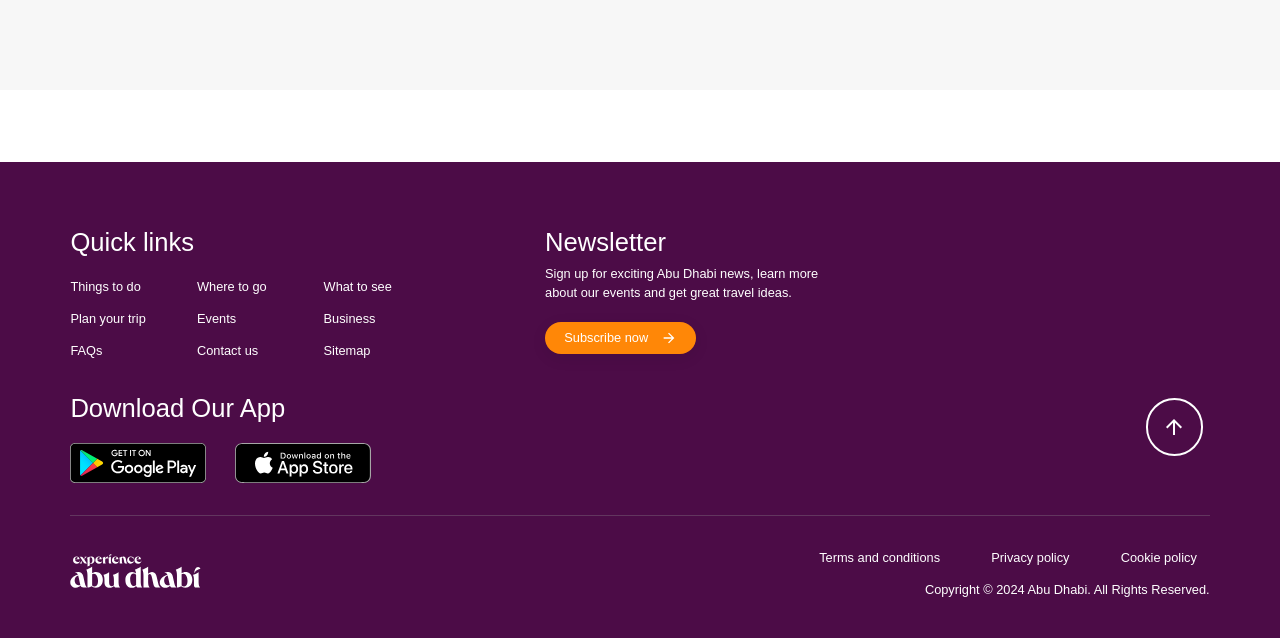What is the first link on the webpage?
Give a single word or phrase as your answer by examining the image.

Things to do